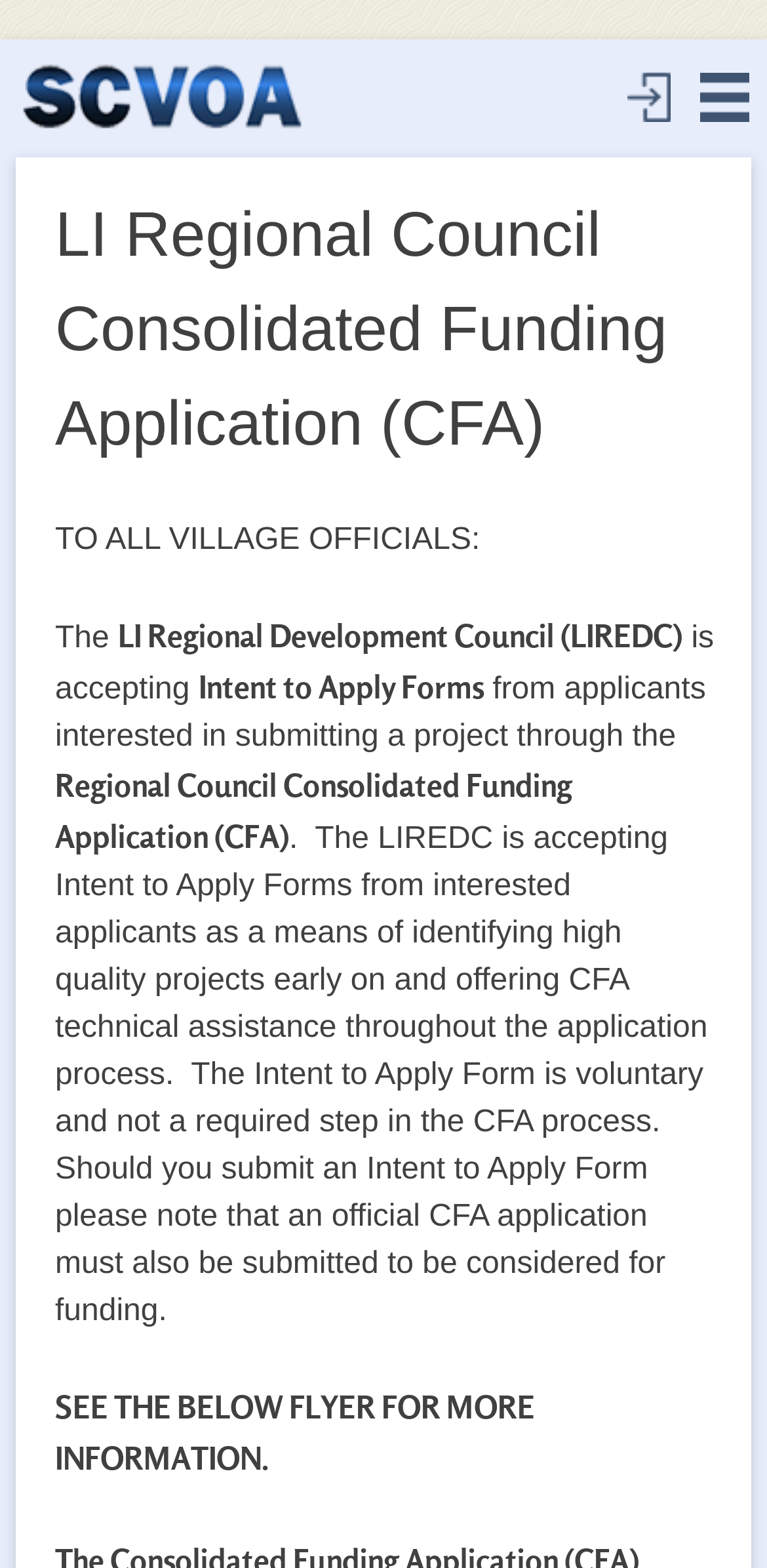Answer the question with a brief word or phrase:
What is the organization accepting Intent to Apply Forms?

LI Regional Development Council